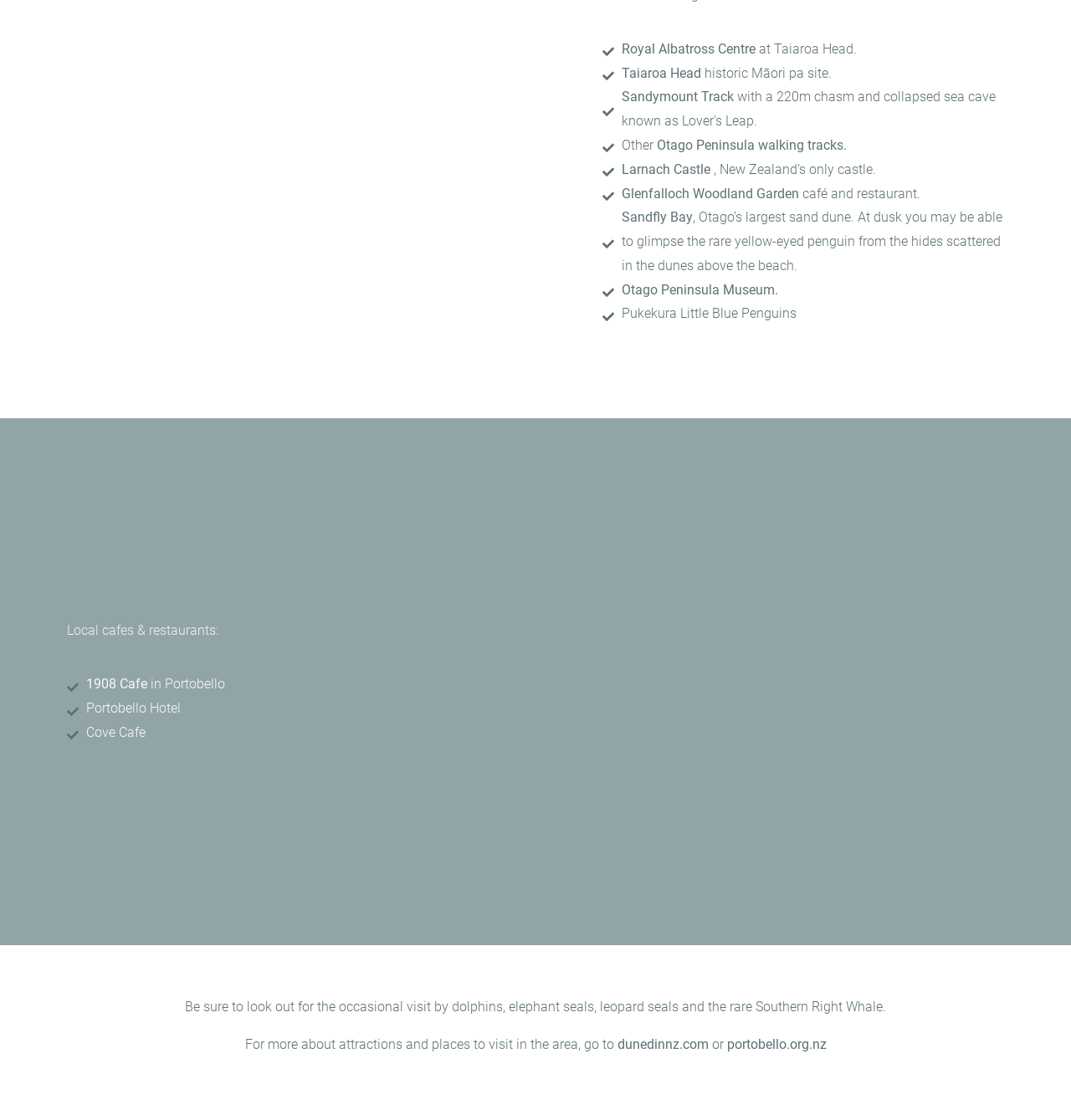Provide a short answer to the following question with just one word or phrase: What is the name of the garden with a cafe and restaurant?

Glenfalloch Woodland Garden